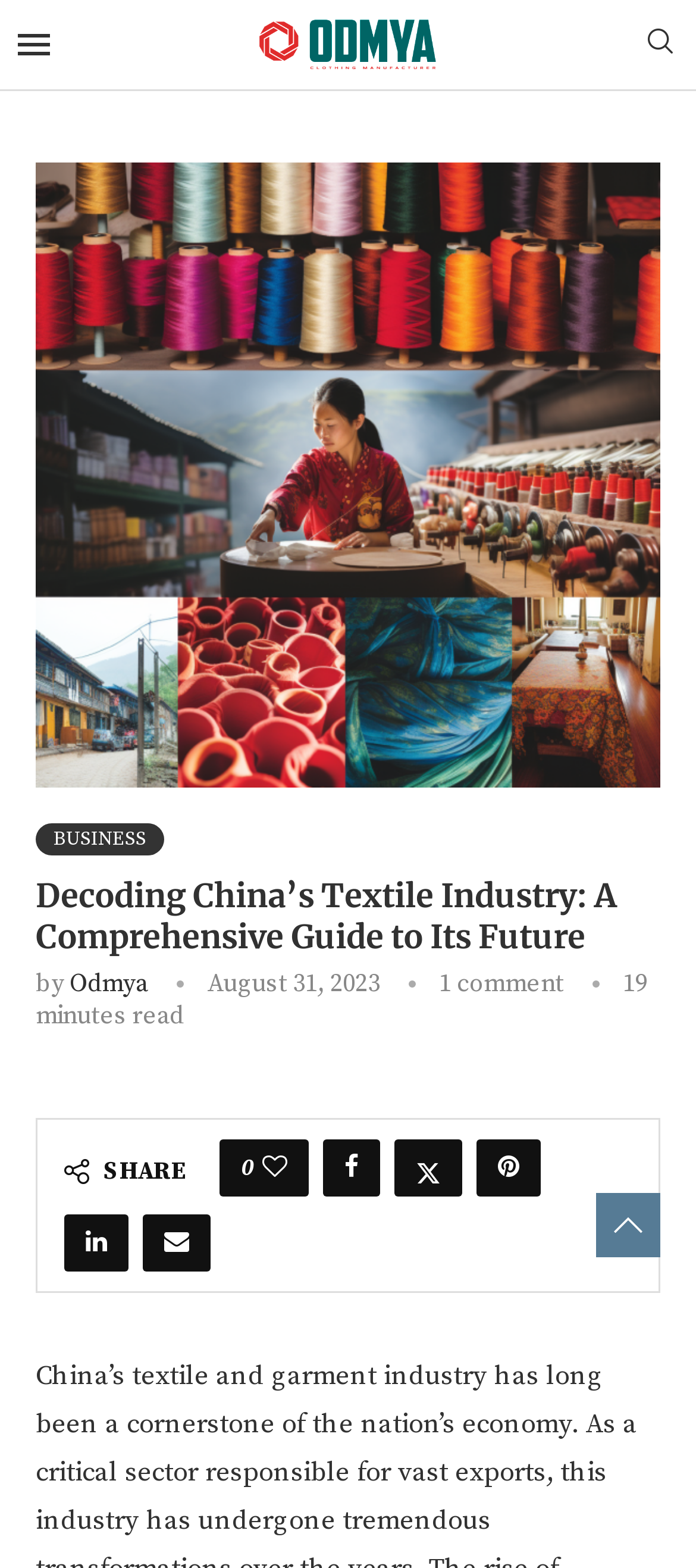Given the element description, predict the bounding box coordinates in the format (top-left x, top-left y, bottom-right x, bottom-right y). Make sure all values are between 0 and 1. Here is the element description: Linkedin

[0.092, 0.774, 0.185, 0.811]